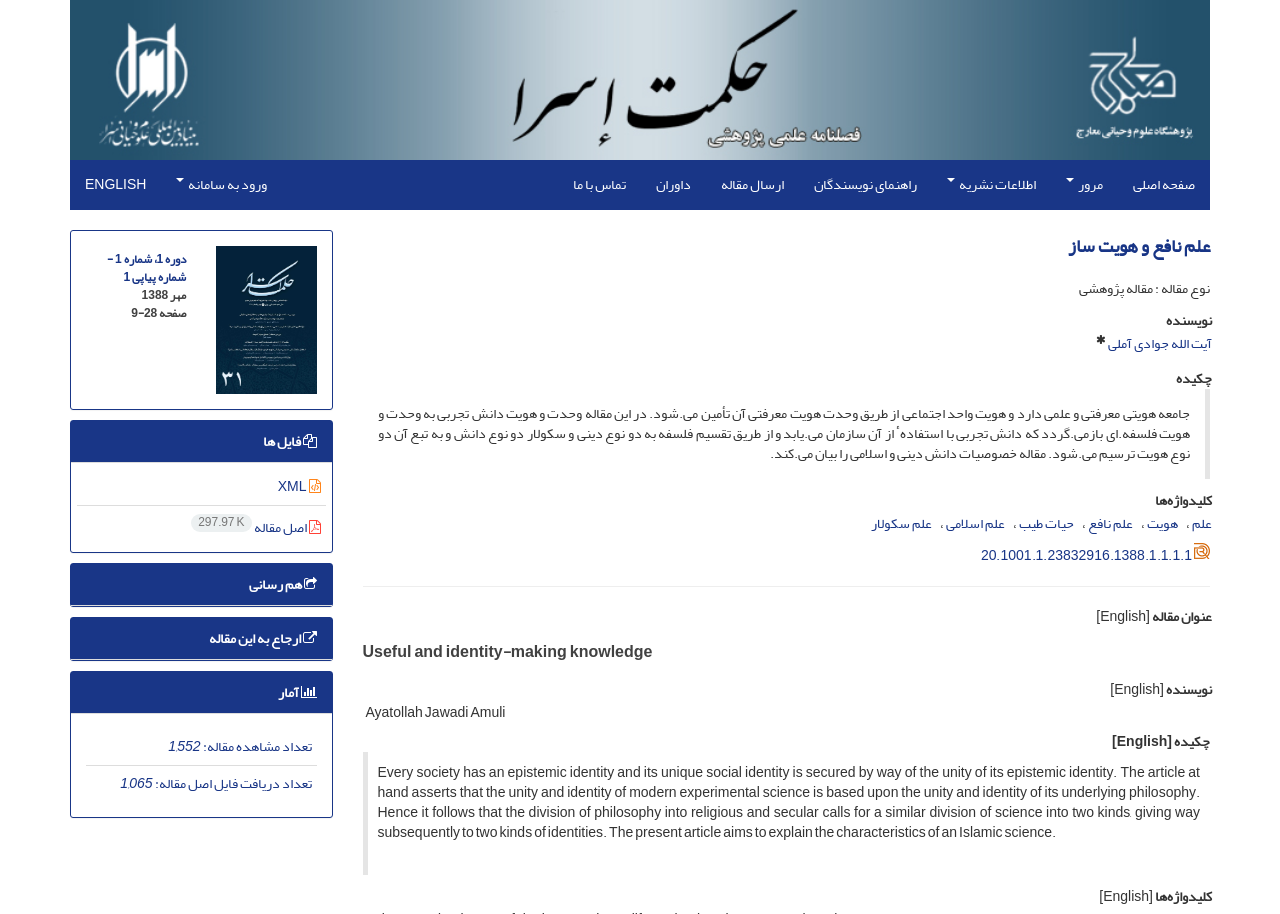Identify the bounding box coordinates for the UI element that matches this description: "داوران".

[0.501, 0.175, 0.552, 0.23]